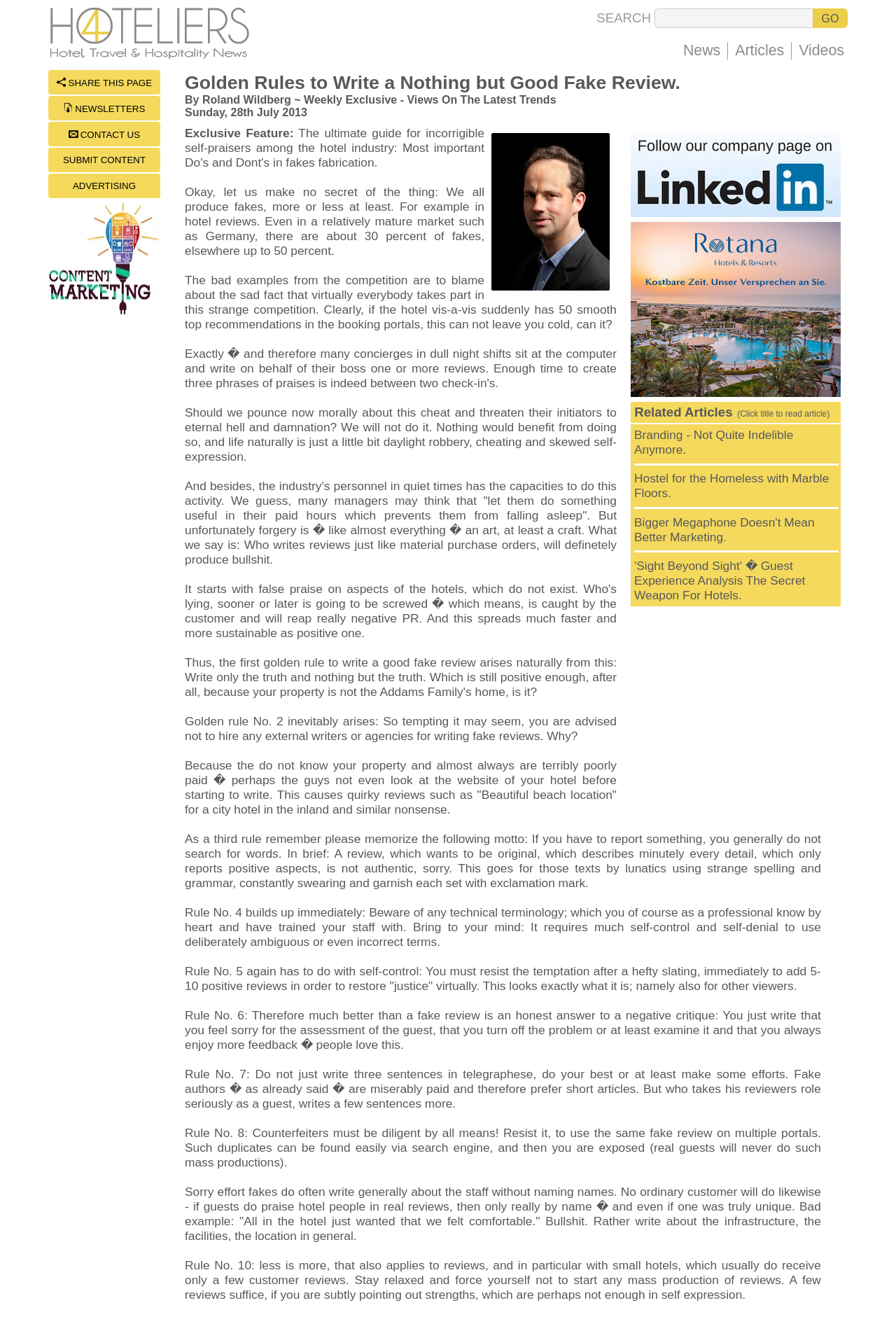How many golden rules are provided in the article? Look at the image and give a one-word or short phrase answer.

7